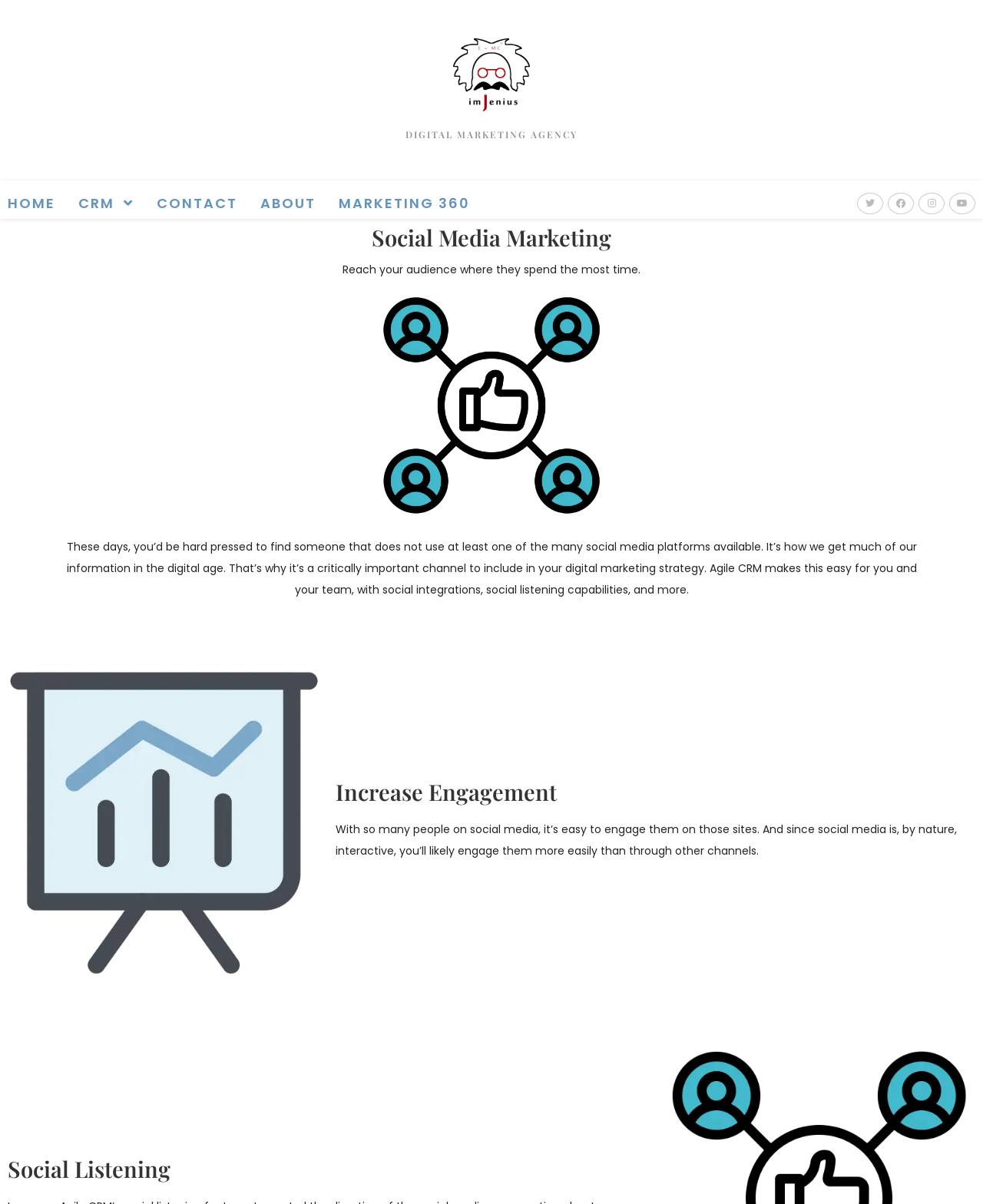What is the name of the digital marketing agency?
Give a comprehensive and detailed explanation for the question.

The name of the digital marketing agency can be found at the top of the webpage, where it says 'Social Media Marketing – imJenius'. This is also confirmed by the image and link with the same name.